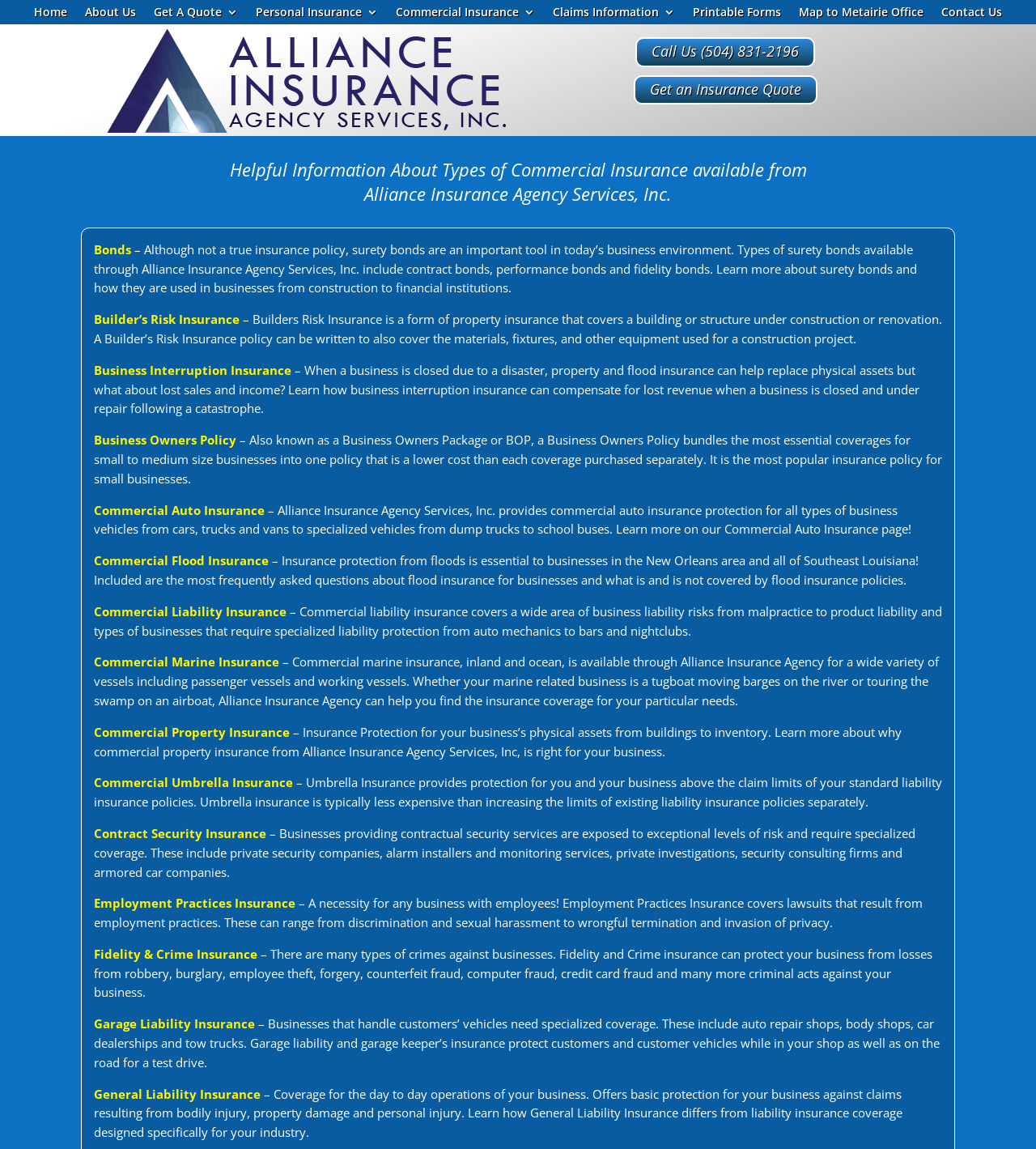Identify the bounding box coordinates necessary to click and complete the given instruction: "Click on 'Get A Quote'".

[0.148, 0.006, 0.23, 0.021]